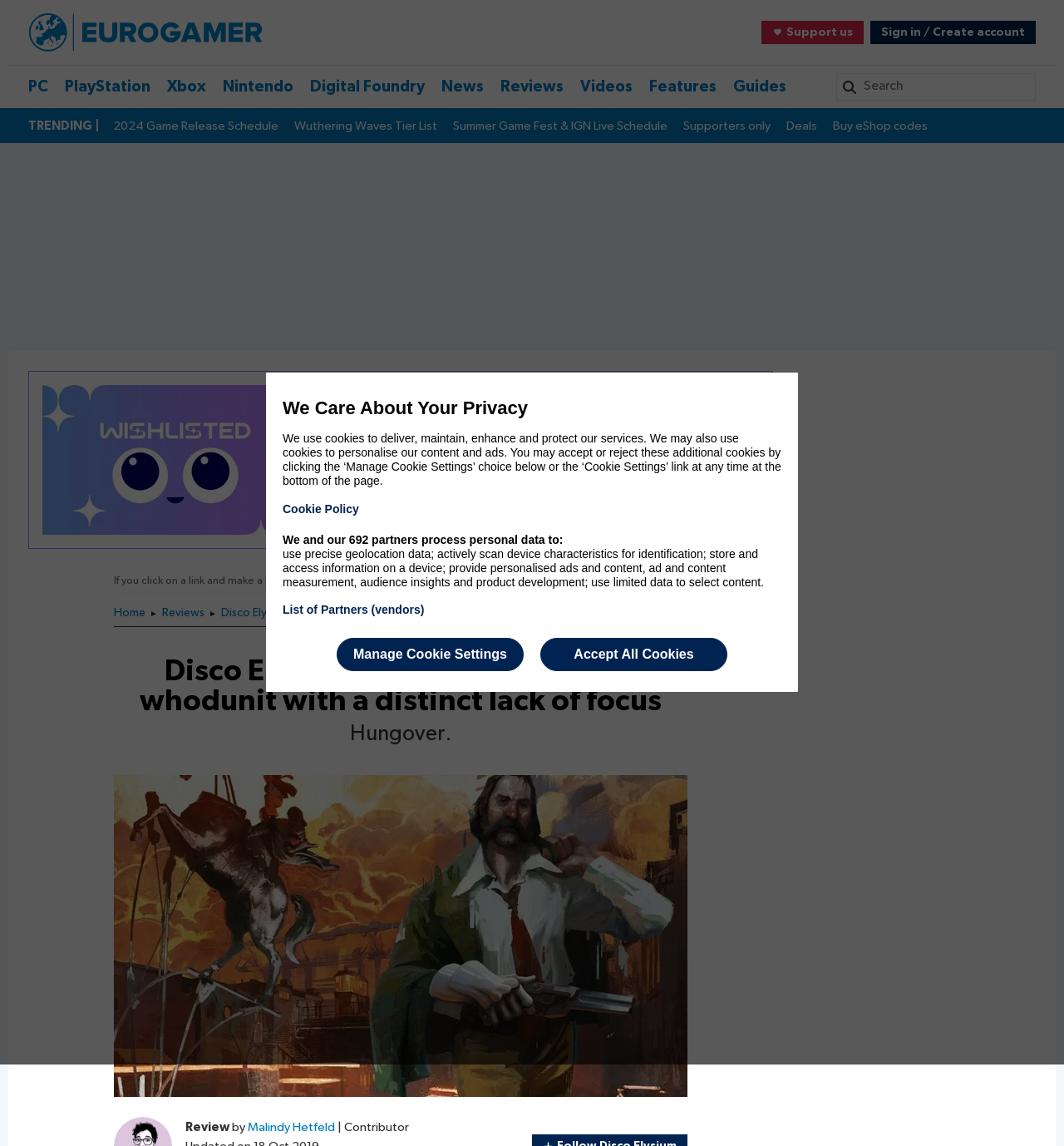Determine the bounding box coordinates of the clickable region to carry out the instruction: "Visit Eurogamer.net".

[0.027, 0.012, 0.247, 0.045]